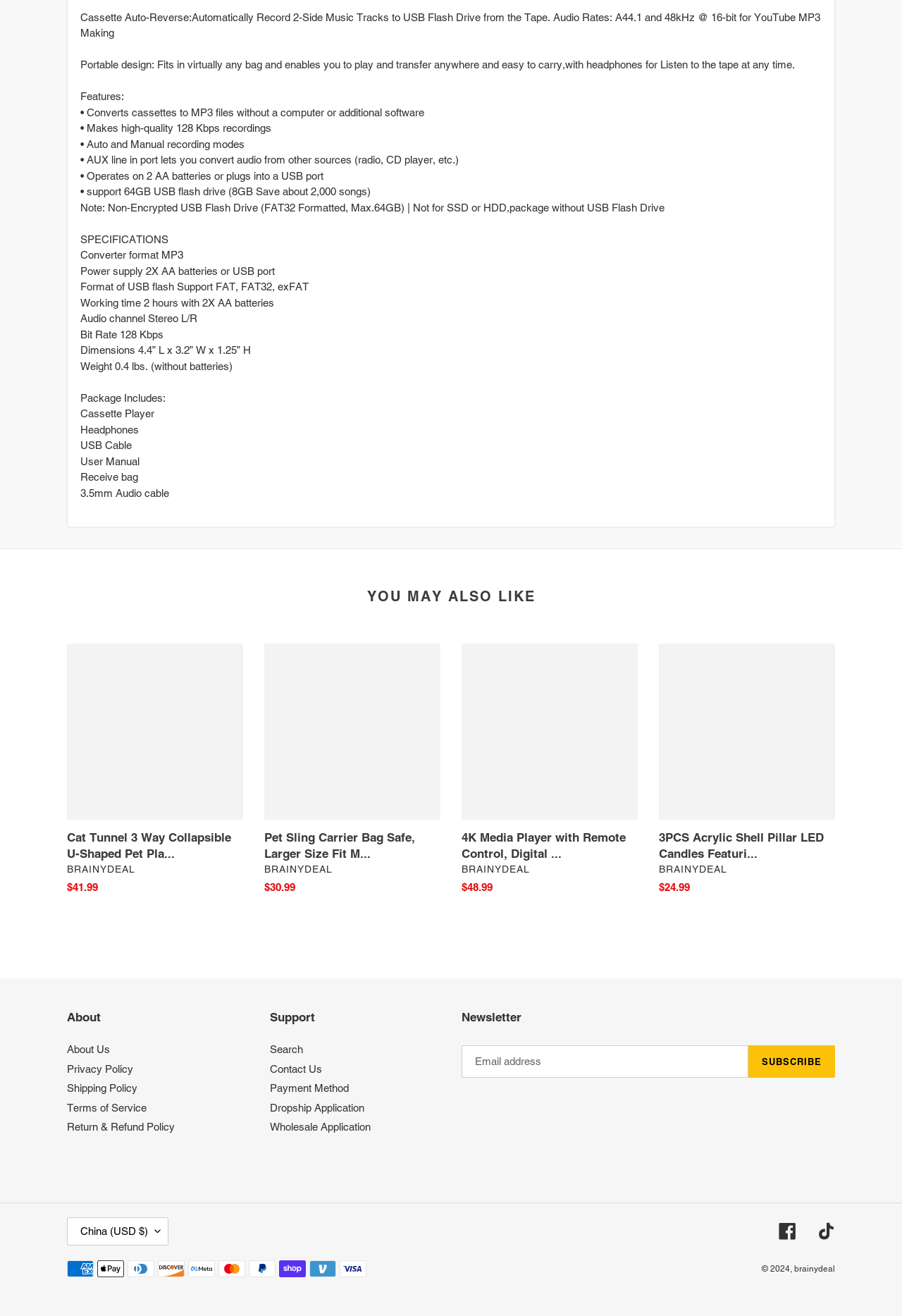Find and indicate the bounding box coordinates of the region you should select to follow the given instruction: "Check the 'YOU MAY ALSO LIKE' section".

[0.074, 0.447, 0.926, 0.46]